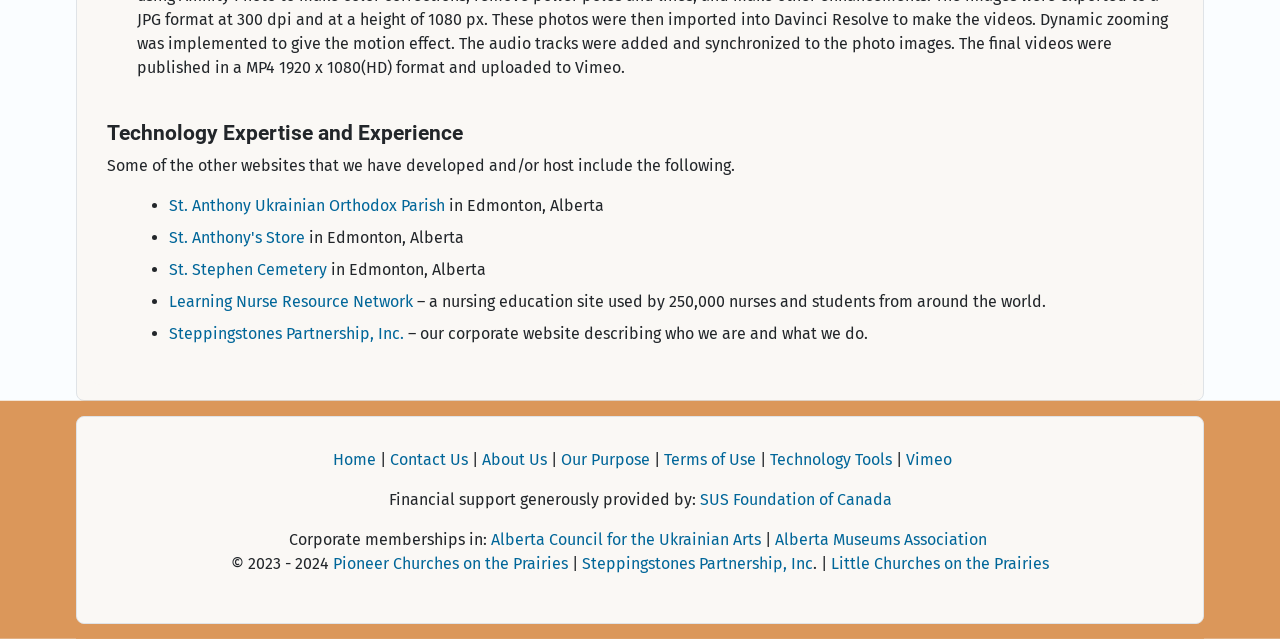Determine the bounding box coordinates for the region that must be clicked to execute the following instruction: "Learn more about Steppingstones Partnership, Inc.".

[0.132, 0.507, 0.316, 0.536]